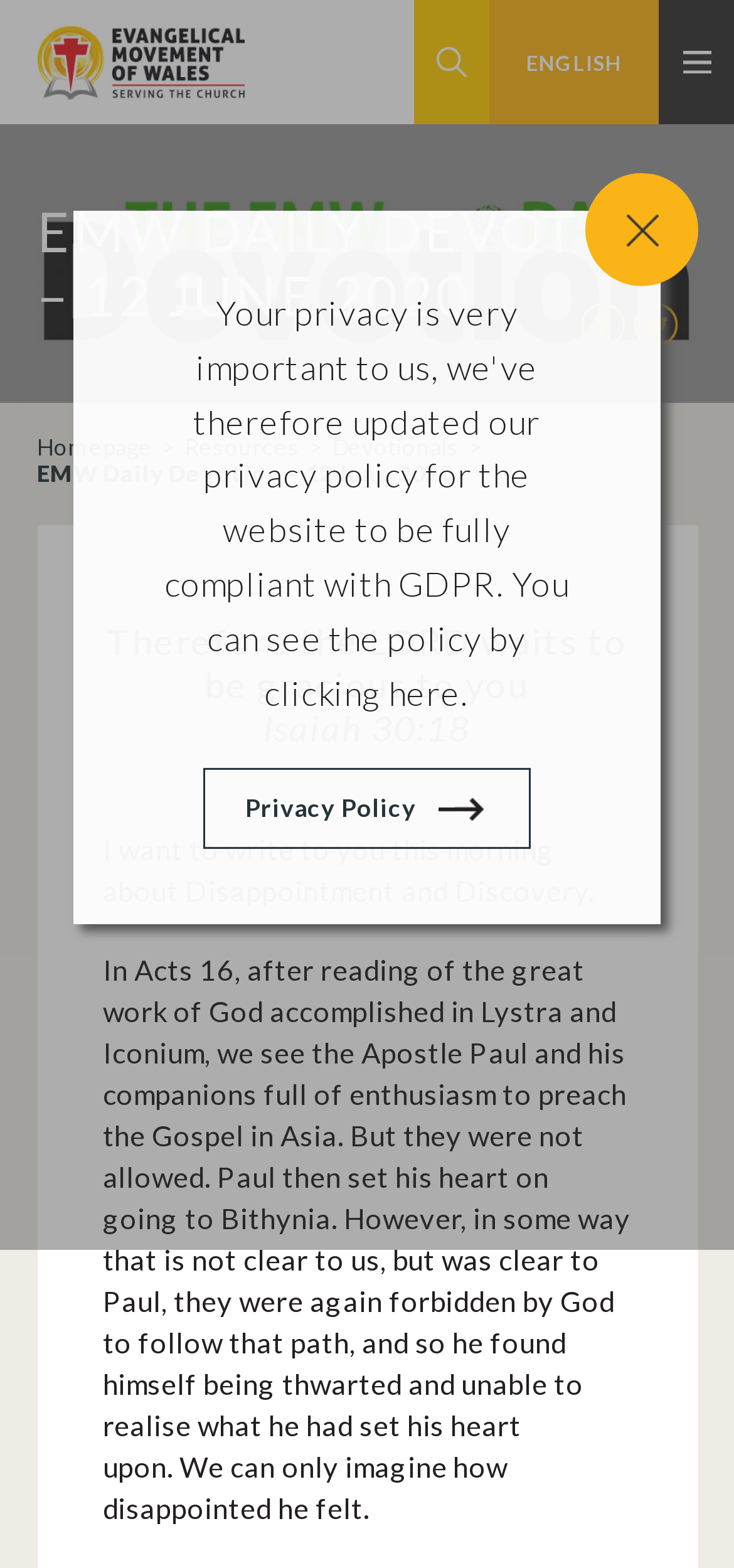Using the provided element description "Resources", determine the bounding box coordinates of the UI element.

[0.252, 0.276, 0.408, 0.294]